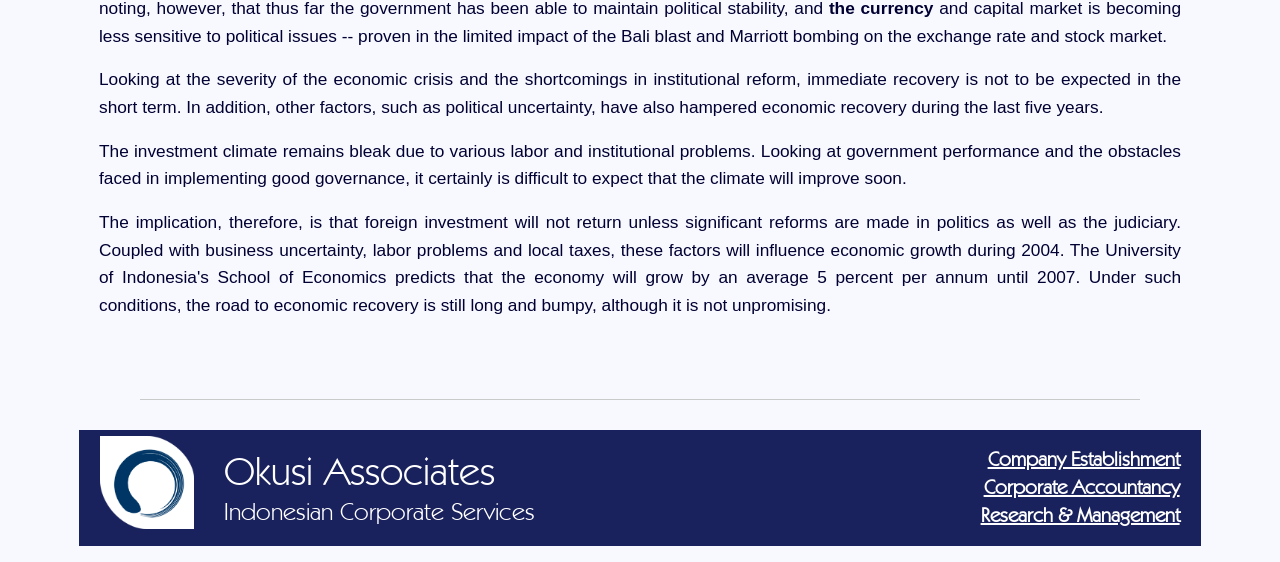What is the purpose of the separator element?
Use the image to answer the question with a single word or phrase.

To separate sections